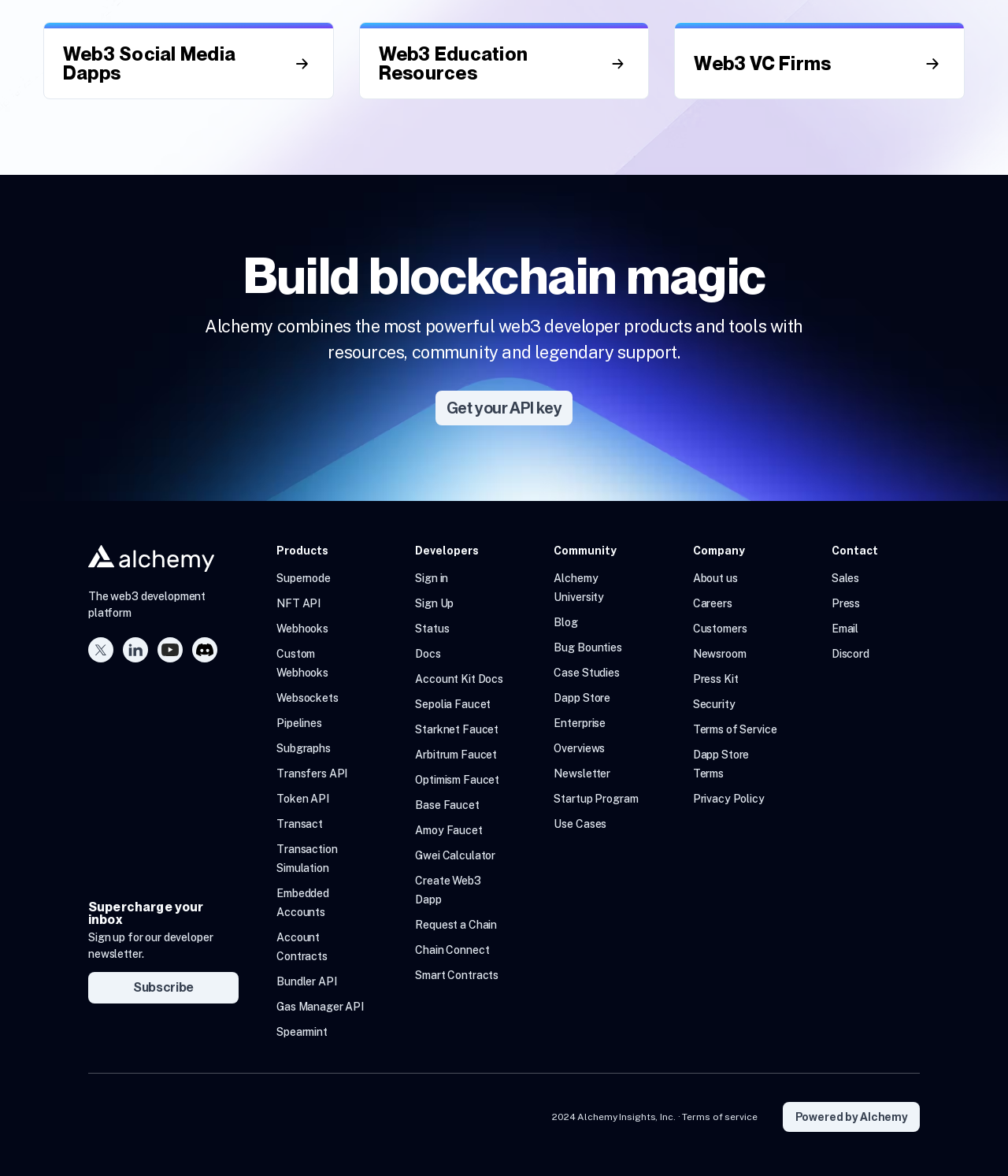Determine the bounding box coordinates of the region that needs to be clicked to achieve the task: "Learn about Web3 Social Media Dapps".

[0.043, 0.019, 0.331, 0.084]